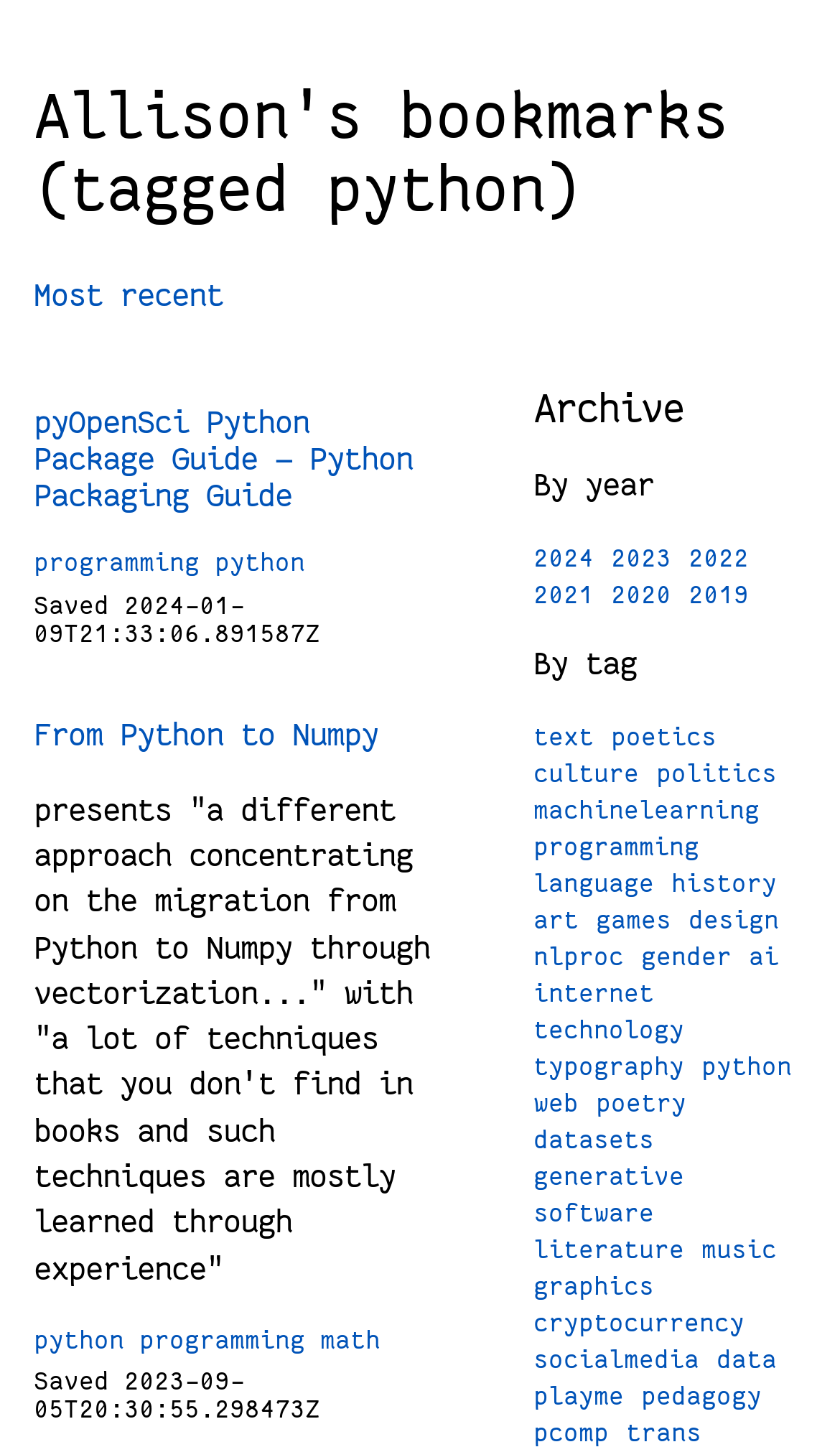Pinpoint the bounding box coordinates of the clickable area needed to execute the instruction: "View the '2024' archive". The coordinates should be specified as four float numbers between 0 and 1, i.e., [left, top, right, bottom].

[0.636, 0.377, 0.708, 0.395]